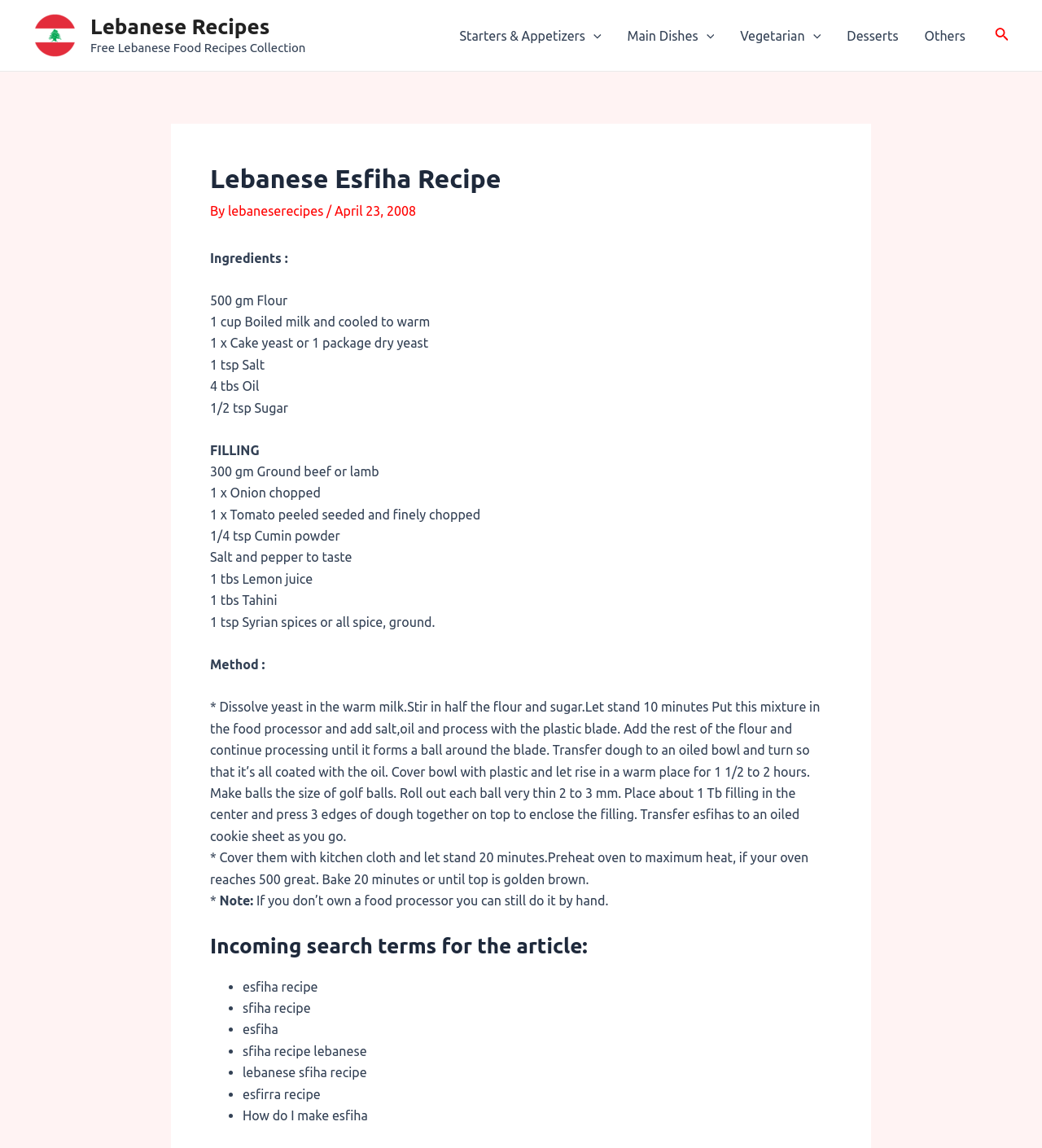Respond concisely with one word or phrase to the following query:
What is the name of the recipe?

Lebanese Esfiha Recipe